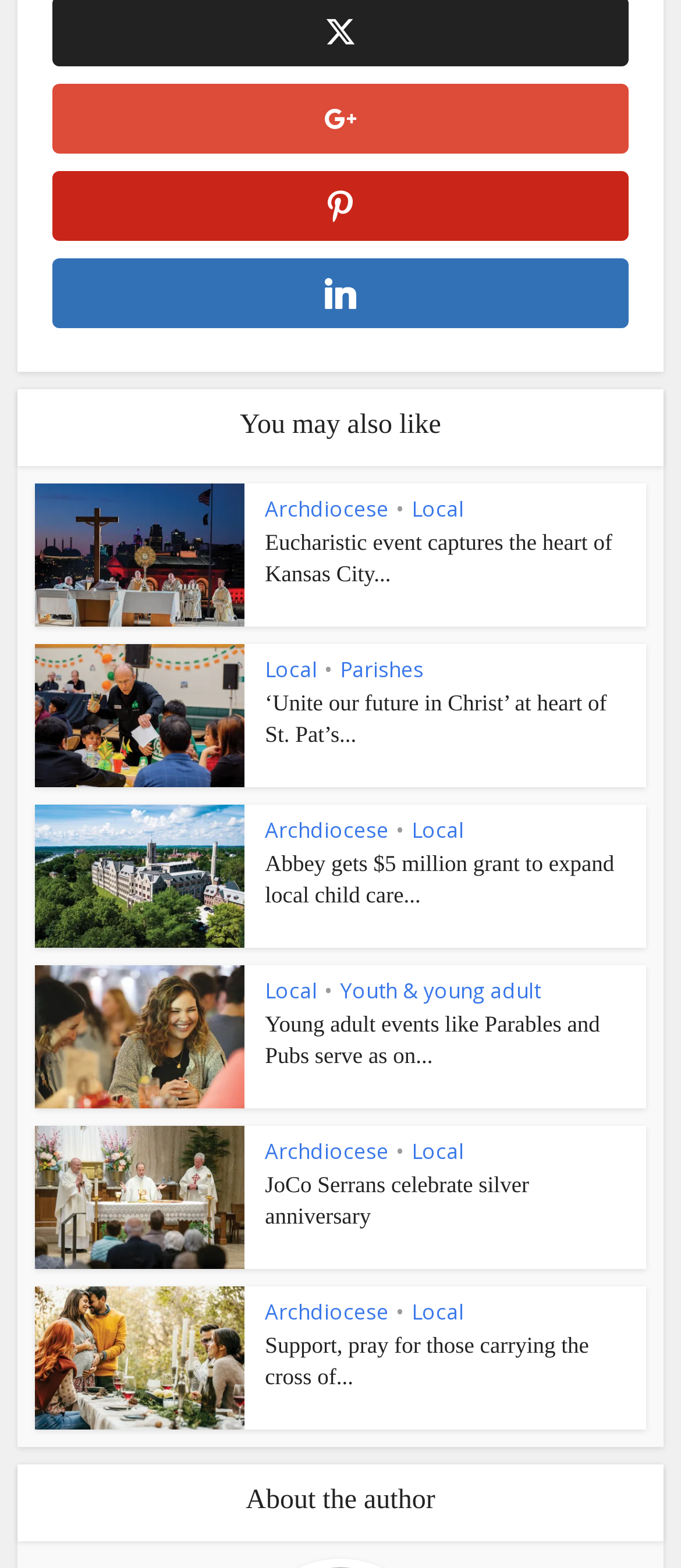With reference to the image, please provide a detailed answer to the following question: How many links are in the second article?

I examined the second article element and found 3 links: 'Local', 'Parishes', and the article title link.